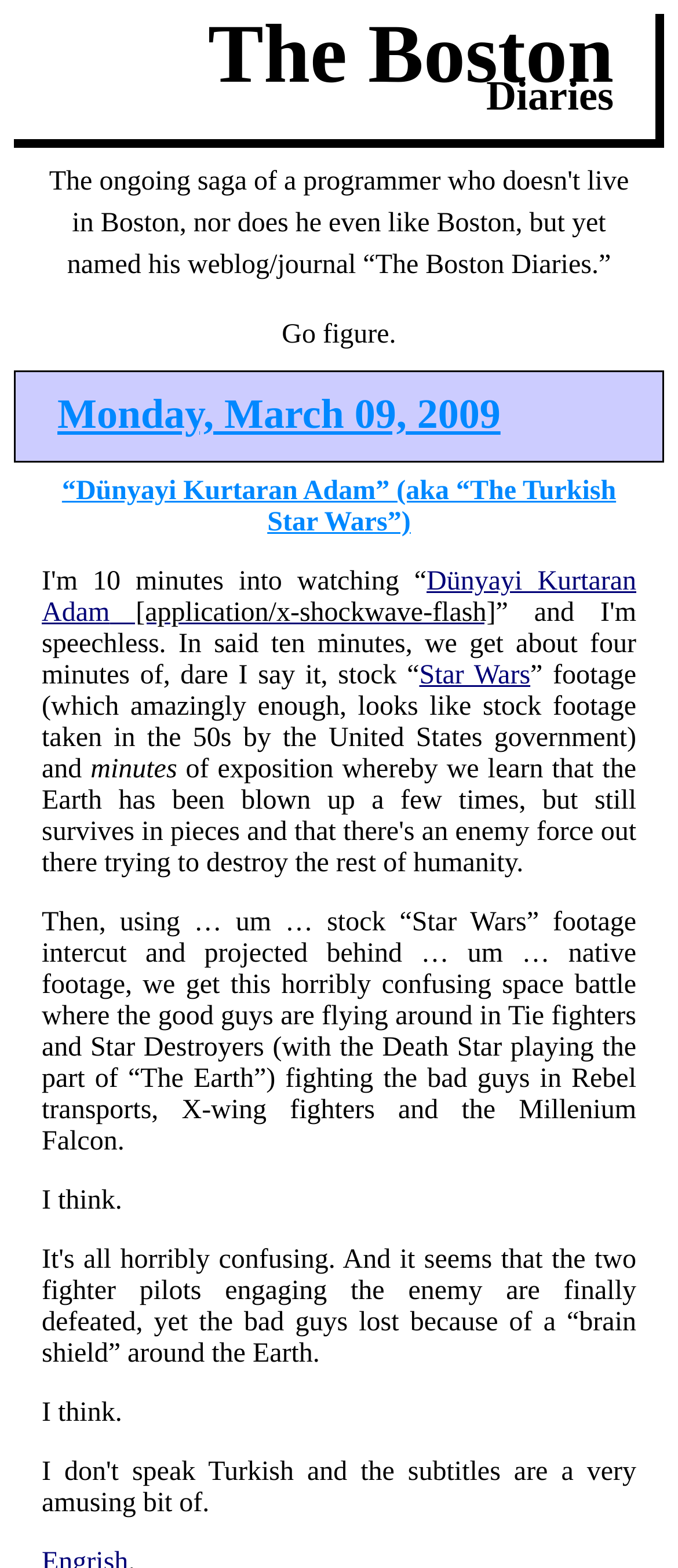Identify the bounding box coordinates of the HTML element based on this description: "Dünyayi Kurtaran Adam".

[0.062, 0.362, 0.938, 0.4]